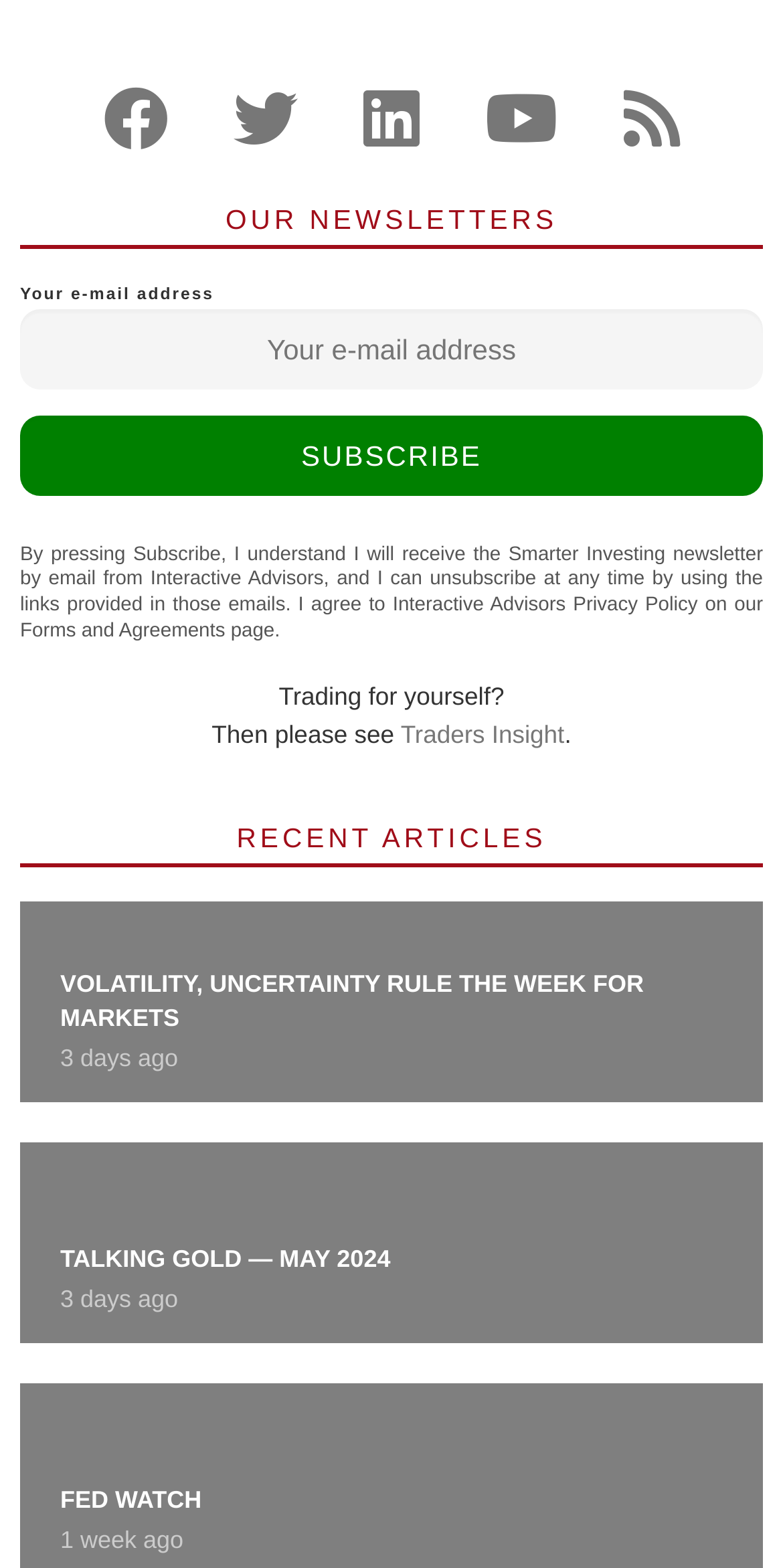Locate the bounding box coordinates of the item that should be clicked to fulfill the instruction: "Visit the Traders Insight page".

[0.512, 0.46, 0.721, 0.478]